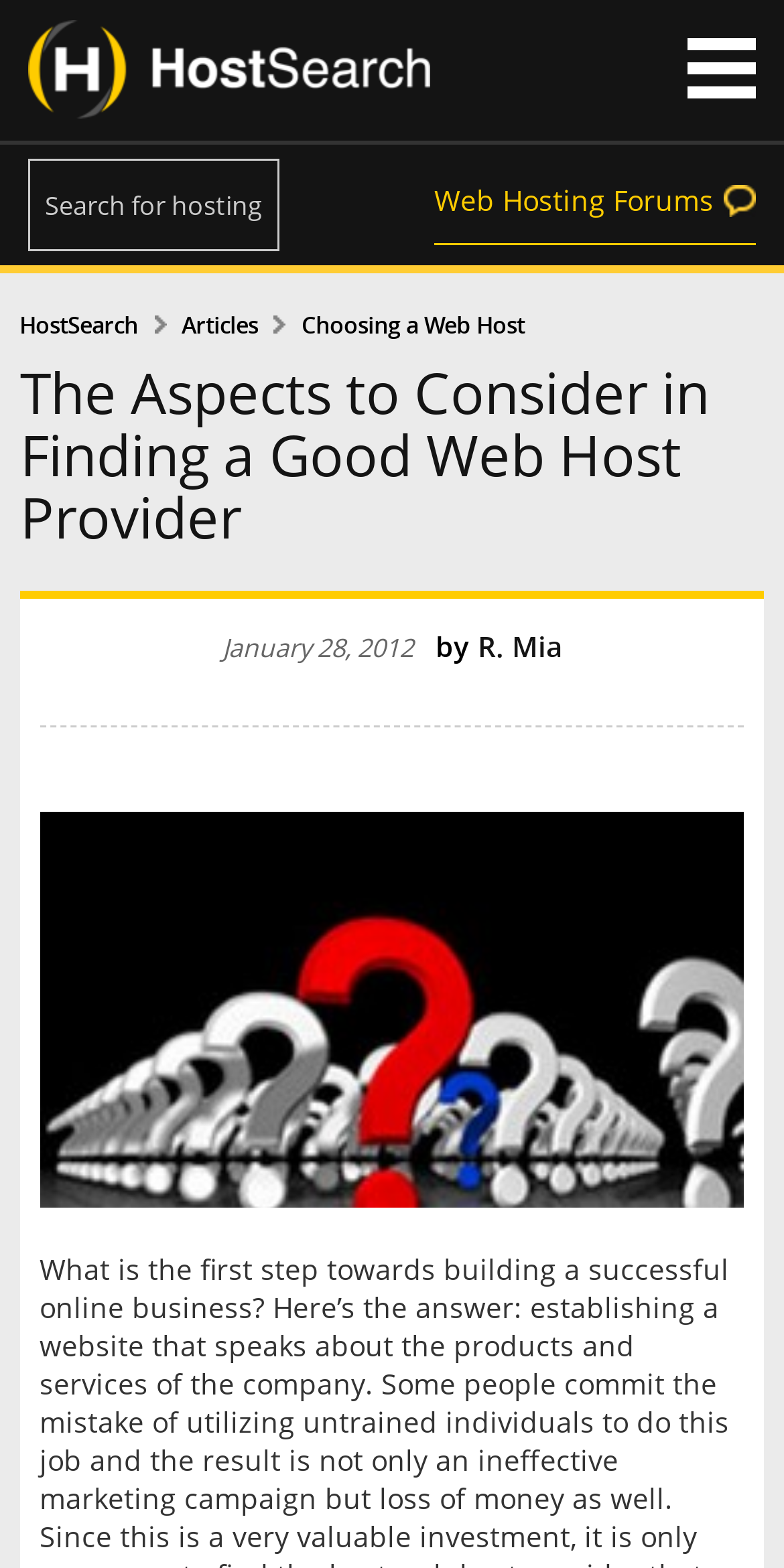What is the author of the article?
Give a one-word or short-phrase answer derived from the screenshot.

R. Mia